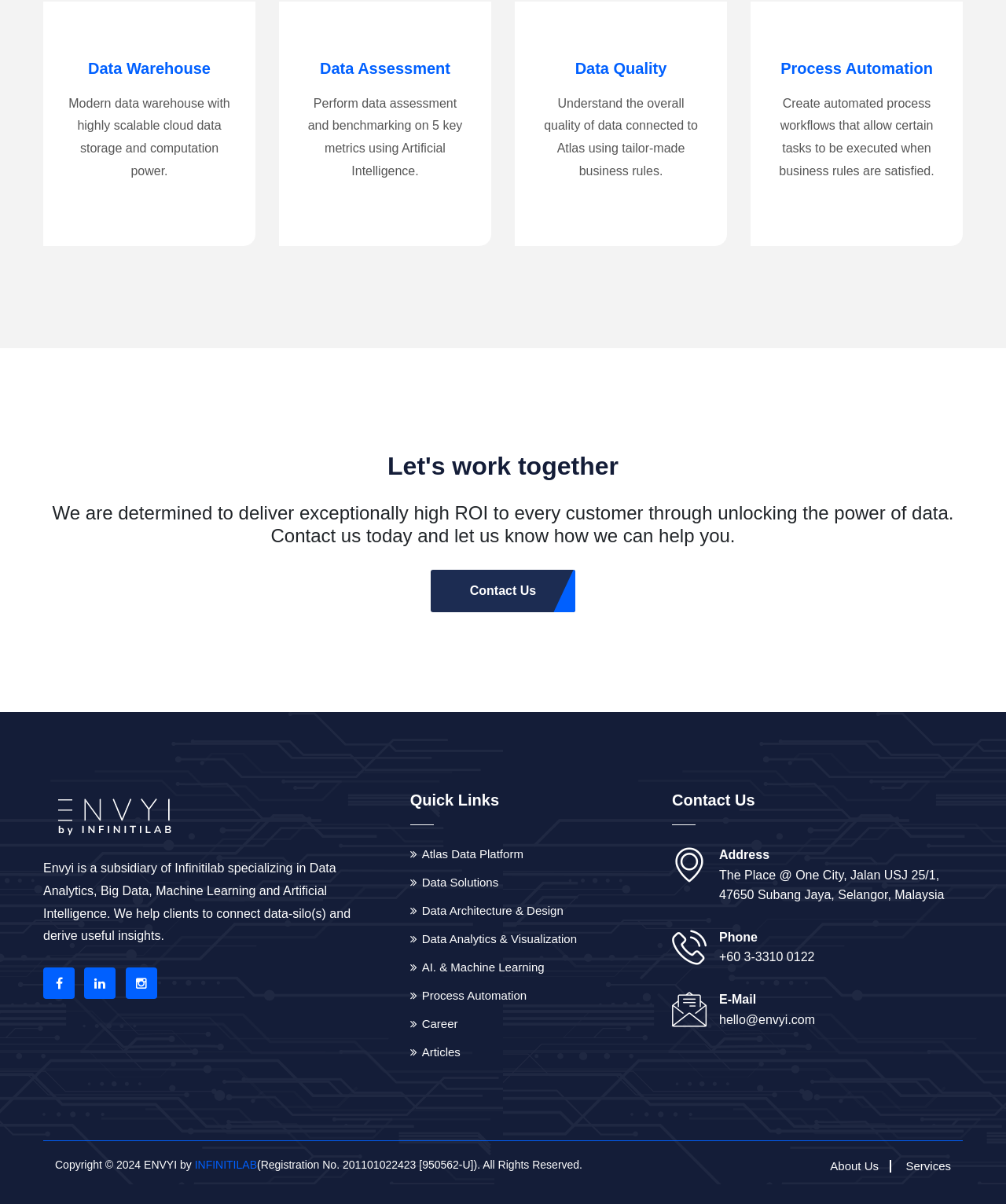Please find the bounding box coordinates of the element that needs to be clicked to perform the following instruction: "Get in touch via phone". The bounding box coordinates should be four float numbers between 0 and 1, represented as [left, top, right, bottom].

[0.715, 0.789, 0.81, 0.801]